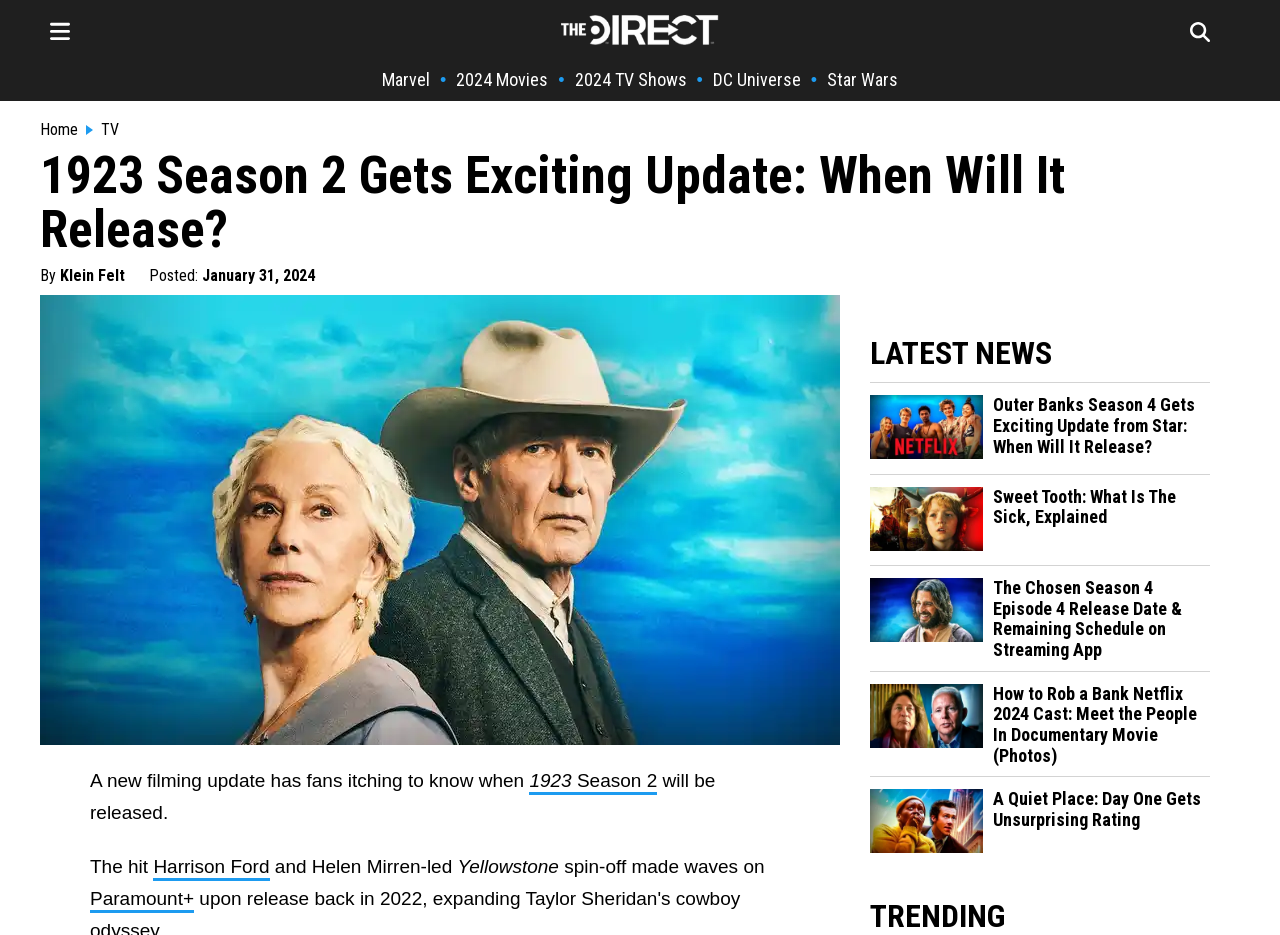Offer a comprehensive description of the webpage’s content and structure.

This webpage appears to be an entertainment news article about the TV show "1923 Season 2" starring Harrison Ford. At the top of the page, there is a logo image of "The Direct" and a navigation menu with links to "Home", "TV", and other categories. Below the navigation menu, there is a large image related to the show "1923".

The main article title "1923 Season 2 Gets Exciting Update: When Will It Release?" is prominently displayed, followed by the author's name "Klein Felt" and the publication date "January 31, 2024". The article text describes a new filming update for the show and mentions Harrison Ford and Helen Mirren.

On the right side of the page, there is a section titled "LATEST NEWS" with several links to other news articles, each accompanied by a small image. The articles appear to be about various TV shows and movies, including "Outer Banks Season 4", "Sweet Tooth", and "A Quiet Place: Day One".

At the bottom of the page, there is a section titled "TRENDING" with more links to news articles, likely featuring popular or trending topics in the entertainment industry.